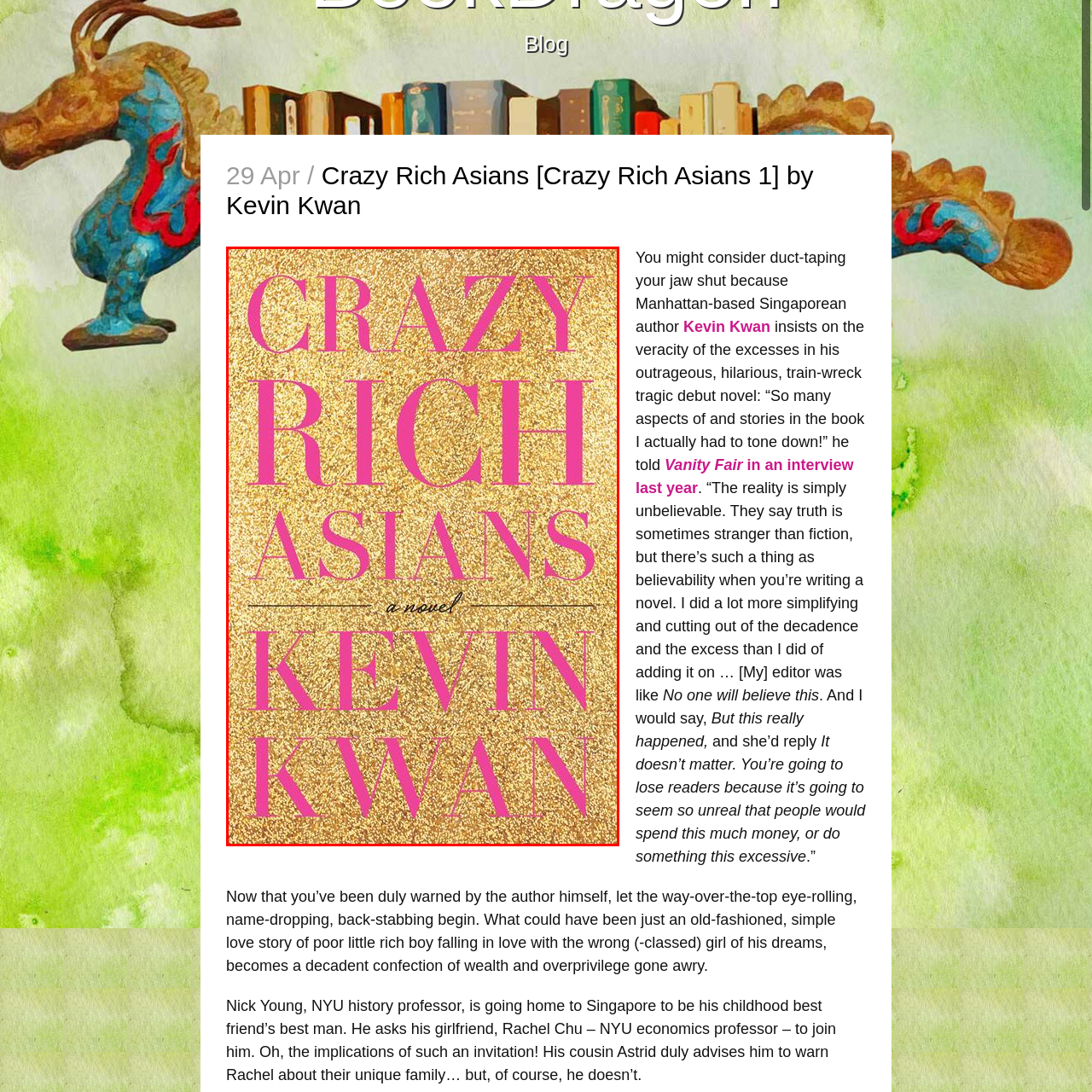Pay special attention to the segment of the image inside the red box and offer a detailed answer to the question that follows, based on what you see: What is the background color of the cover?

The cover features a shimmering gold background, which creates a visually striking contrast with the bold, oversized pink lettering of the title and author's name, making the cover eye-catching and luxurious.